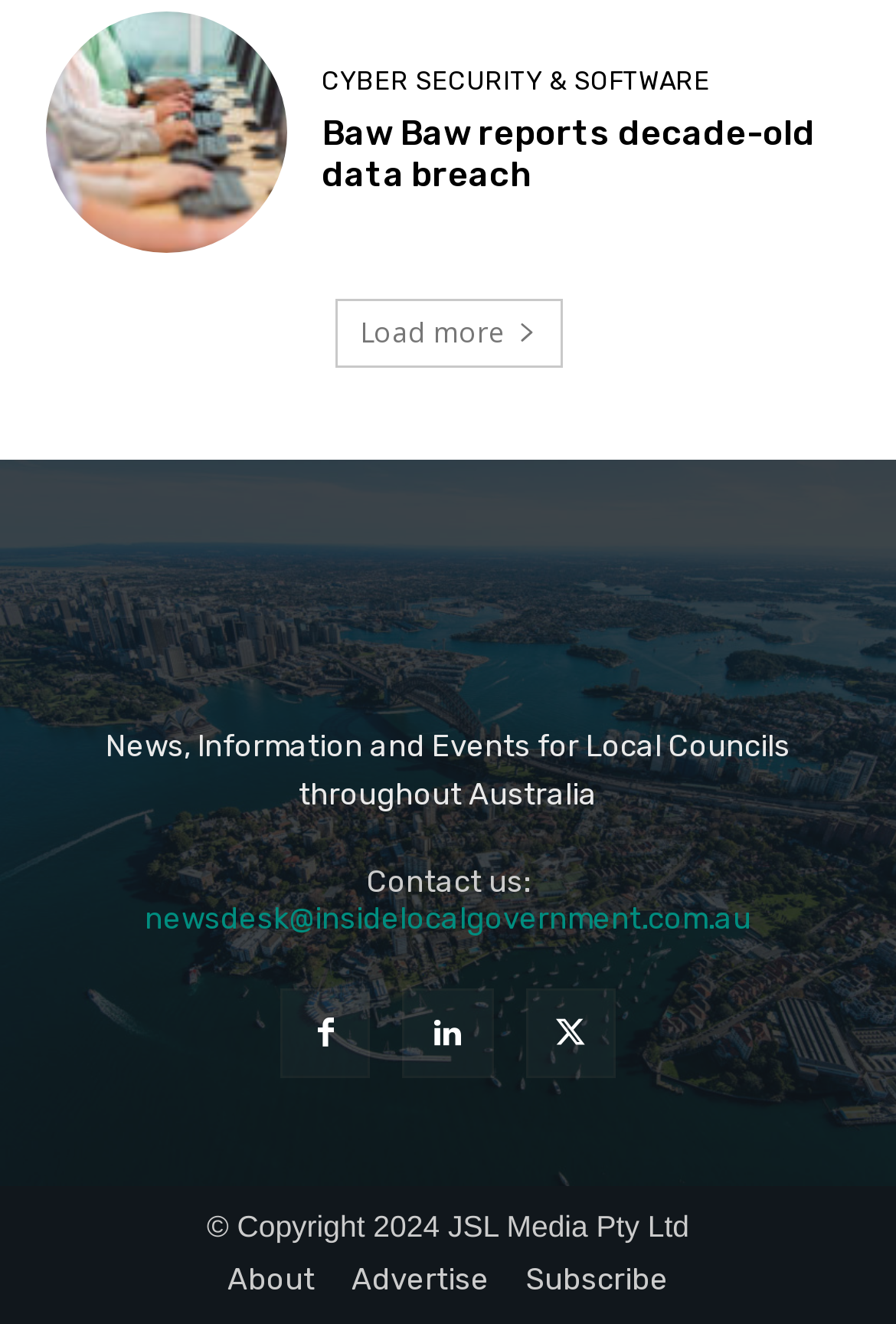Please find and report the bounding box coordinates of the element to click in order to perform the following action: "Load more news". The coordinates should be expressed as four float numbers between 0 and 1, in the format [left, top, right, bottom].

[0.373, 0.225, 0.627, 0.277]